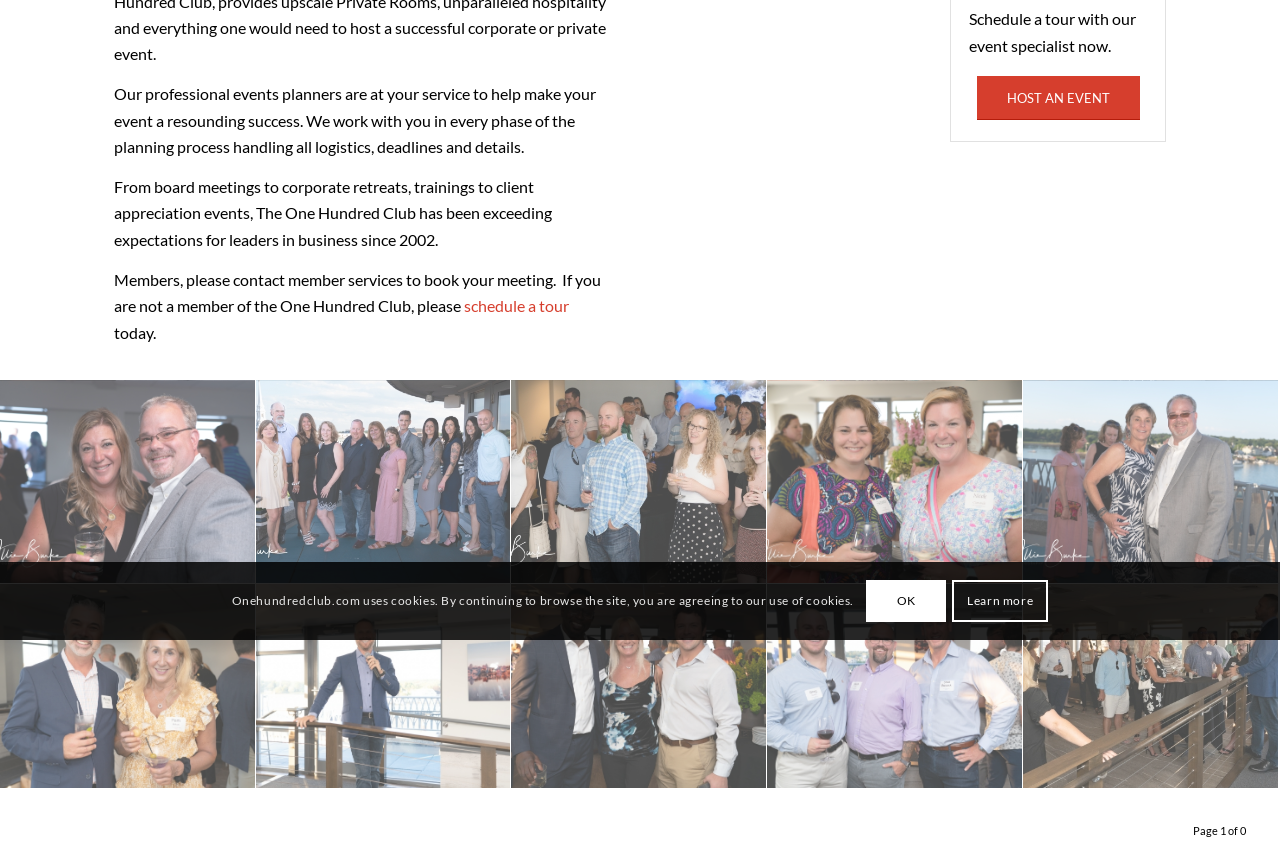Extract the bounding box coordinates for the described element: "STREAMER Drops Electrifying Single 'Possessify'". The coordinates should be represented as four float numbers between 0 and 1: [left, top, right, bottom].

None